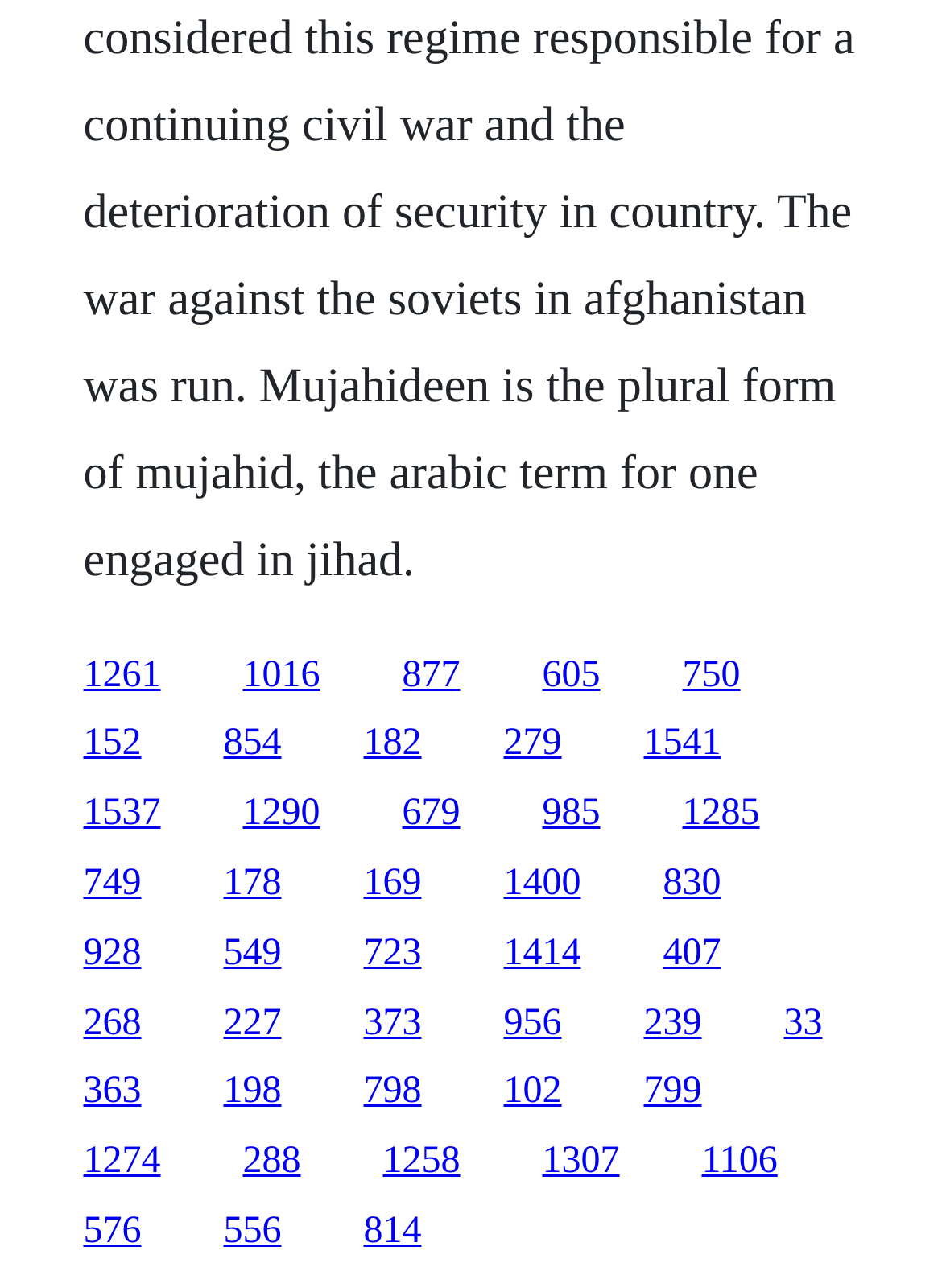Locate the bounding box coordinates of the area to click to fulfill this instruction: "access the second link from the bottom". The bounding box should be presented as four float numbers between 0 and 1, in the order [left, top, right, bottom].

[0.237, 0.94, 0.299, 0.972]